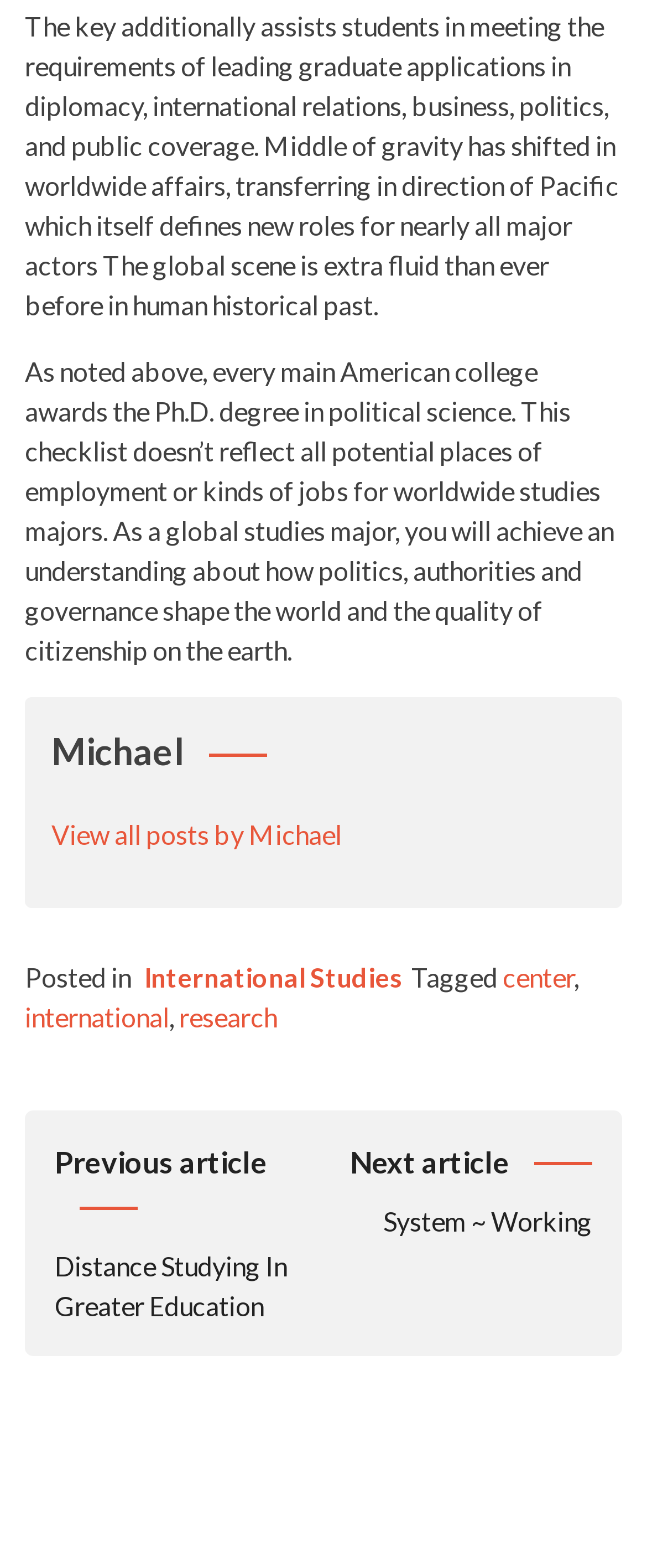What is the category of the article?
From the details in the image, answer the question comprehensively.

The category of the article can be determined by looking at the link element with the text 'International Studies', which is located in the footer section of the webpage. This link is likely to be a category or tag associated with the article.